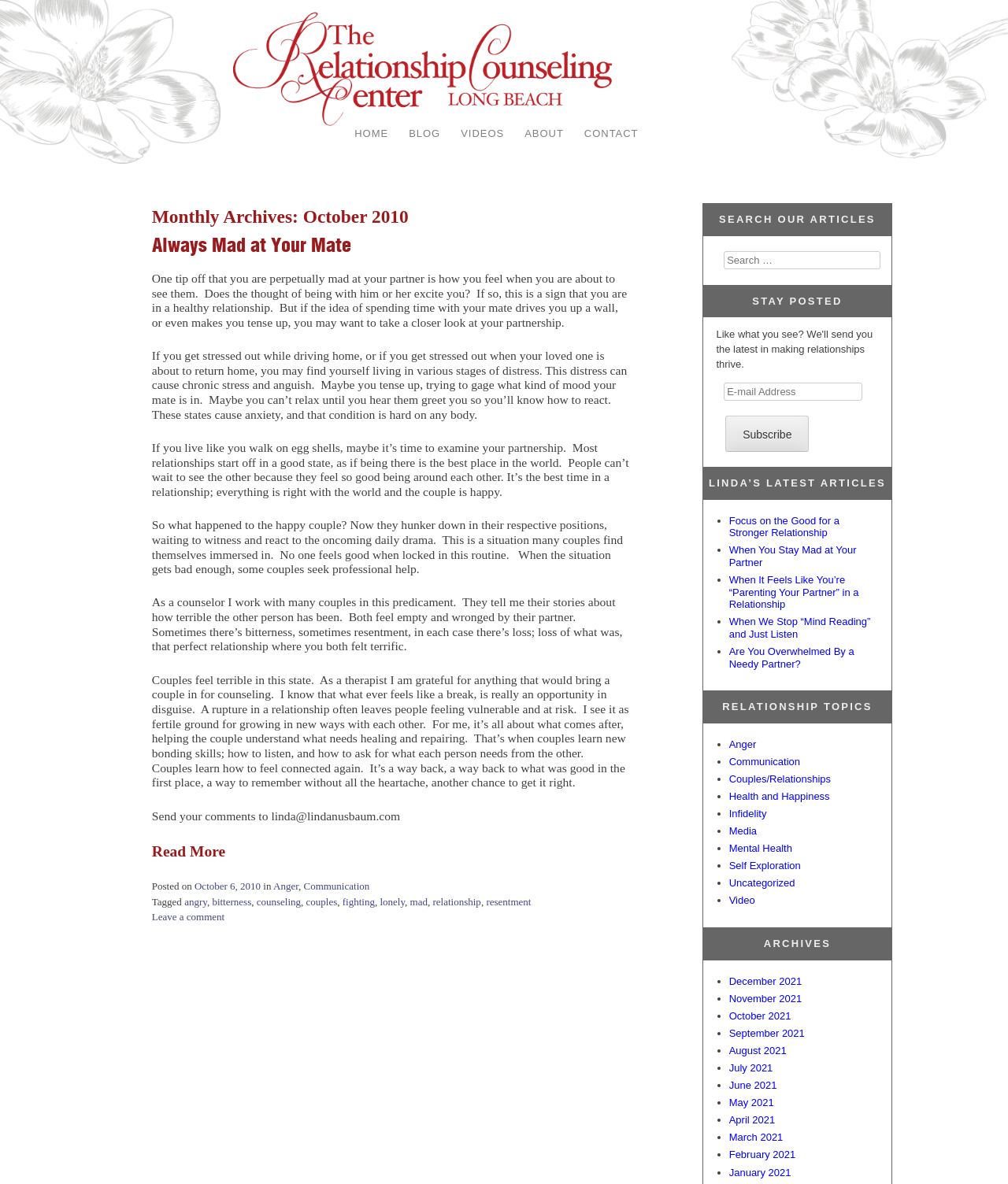Specify the bounding box coordinates of the area that needs to be clicked to achieve the following instruction: "Read more about 'Always Mad at Your Mate'".

[0.151, 0.712, 0.224, 0.726]